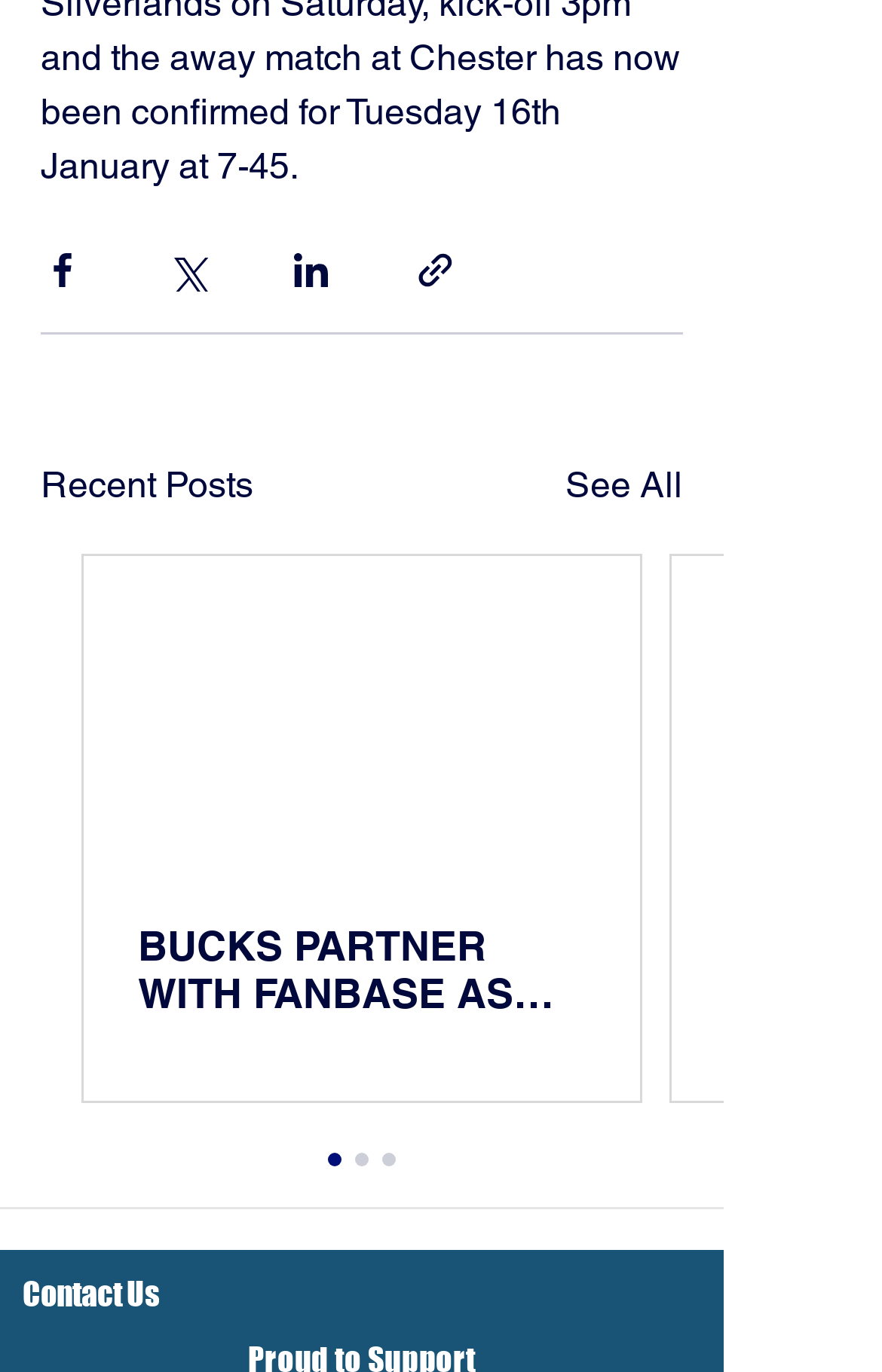How many articles are visible on the webpage?
Utilize the information in the image to give a detailed answer to the question.

Only one article is visible on the webpage, although there may be more hidden articles. The visible article has a link with the text 'BUCKS PARTNER WITH FANBASE AS NEW TICKETING AND ENGAGEMENT PLATFORM'.